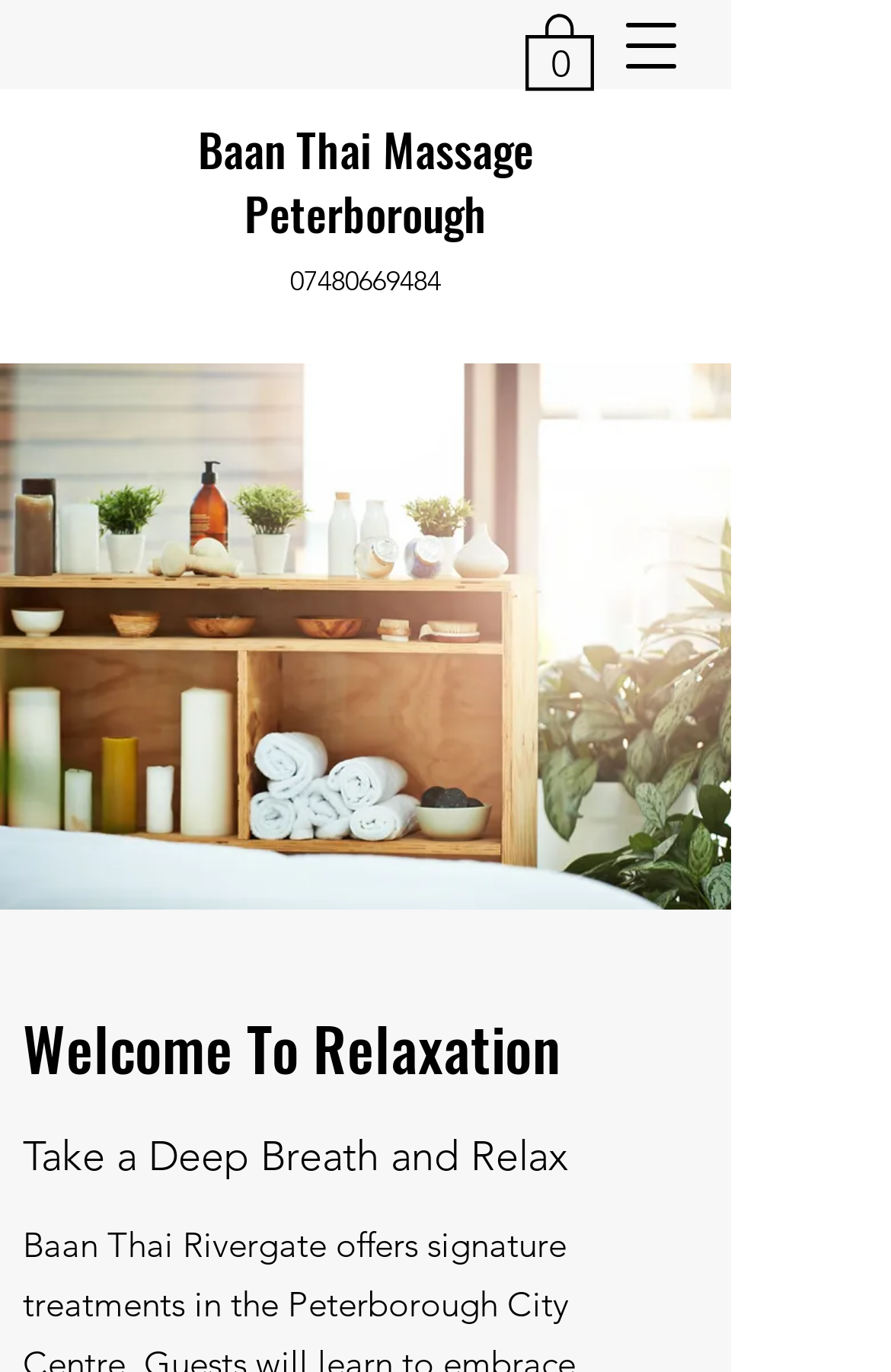Extract the main title from the webpage and generate its text.

Welcome To Relaxation